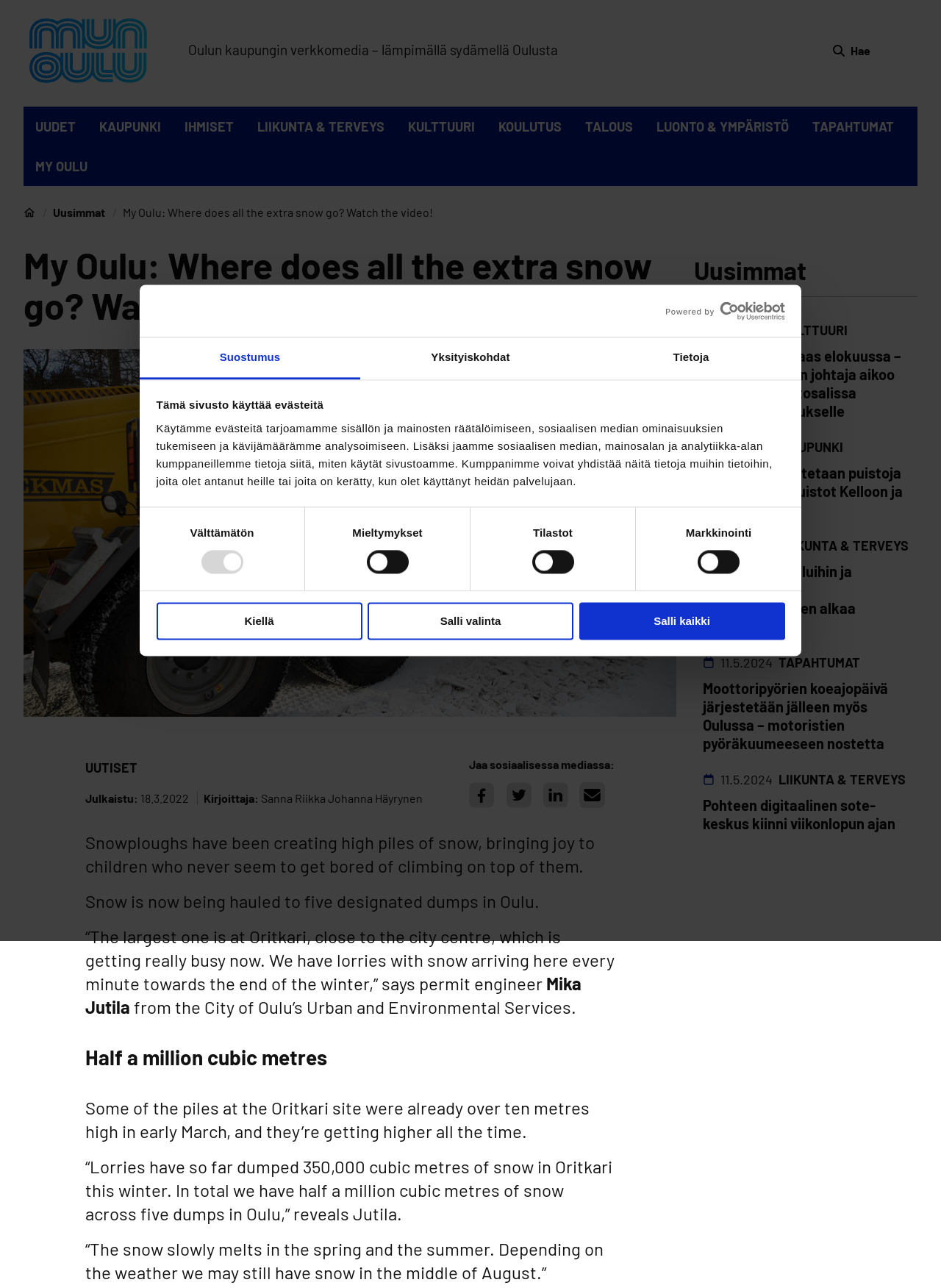What is the total amount of snow across five dumps in Oulu?
Your answer should be a single word or phrase derived from the screenshot.

Half a million cubic metres